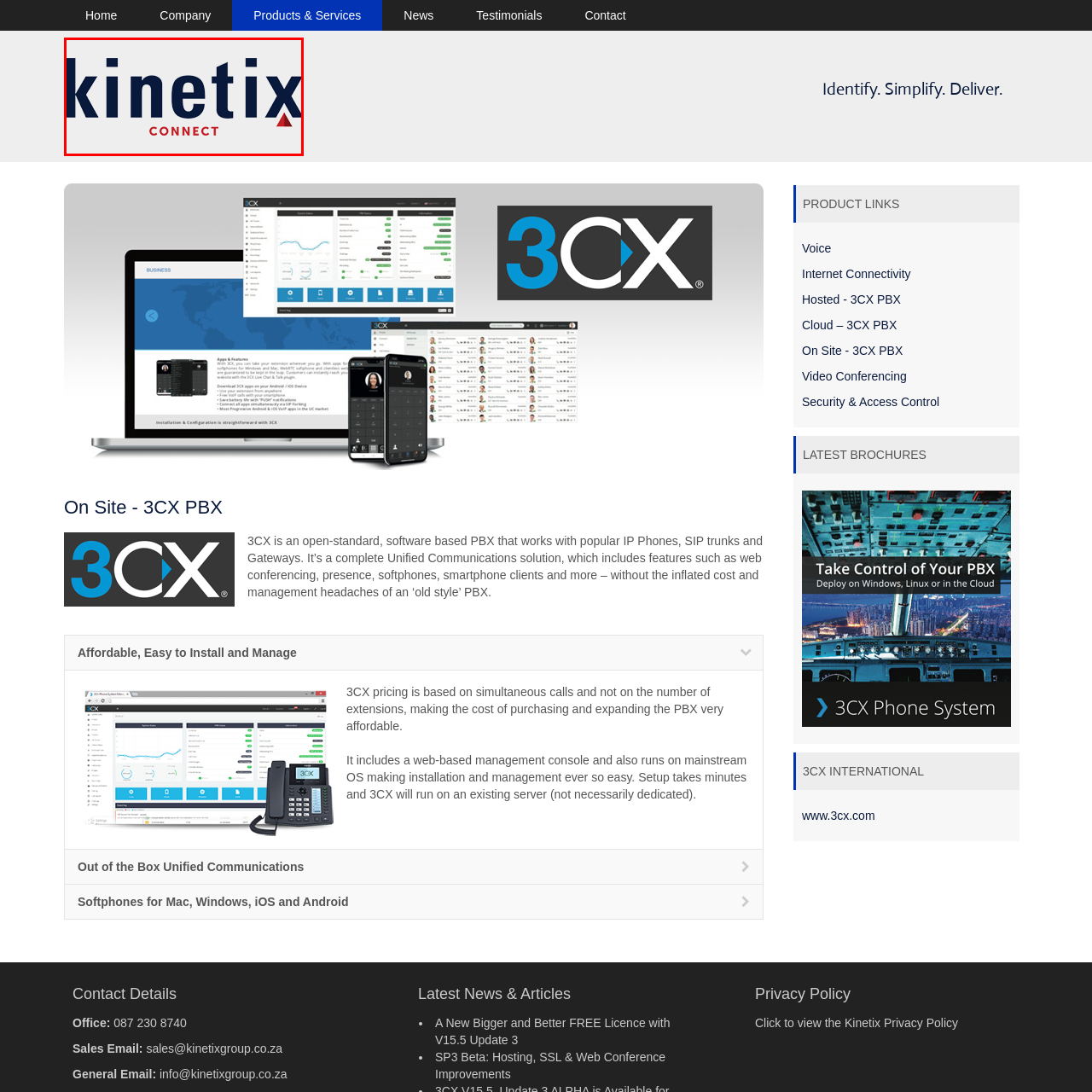What type of systems does Kinetix Connect focus on? Analyze the image within the red bounding box and give a one-word or short-phrase response.

PABX systems